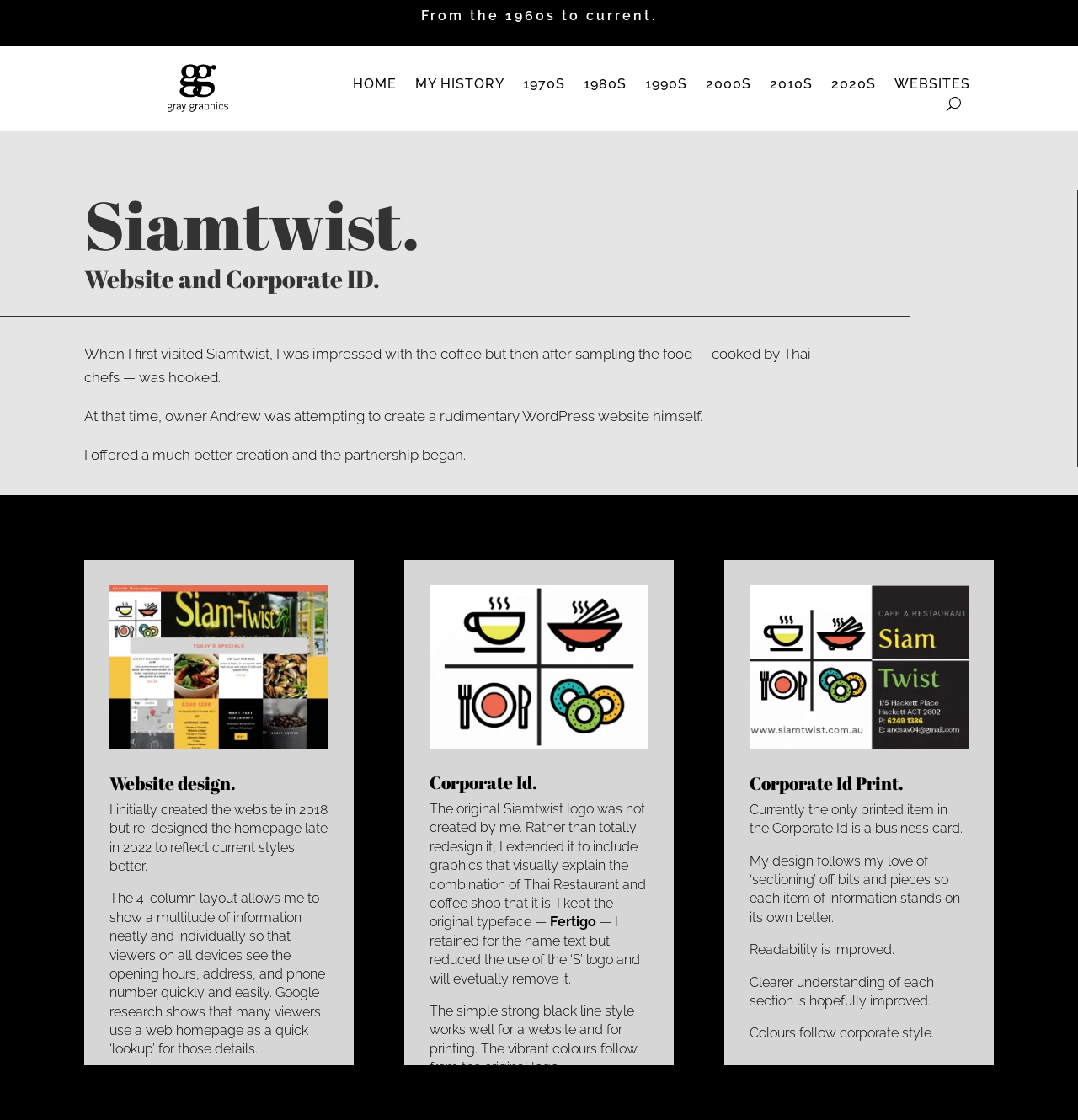Can you show the bounding box coordinates of the region to click on to complete the task described in the instruction: "Read the 'Recent Posts'"?

None